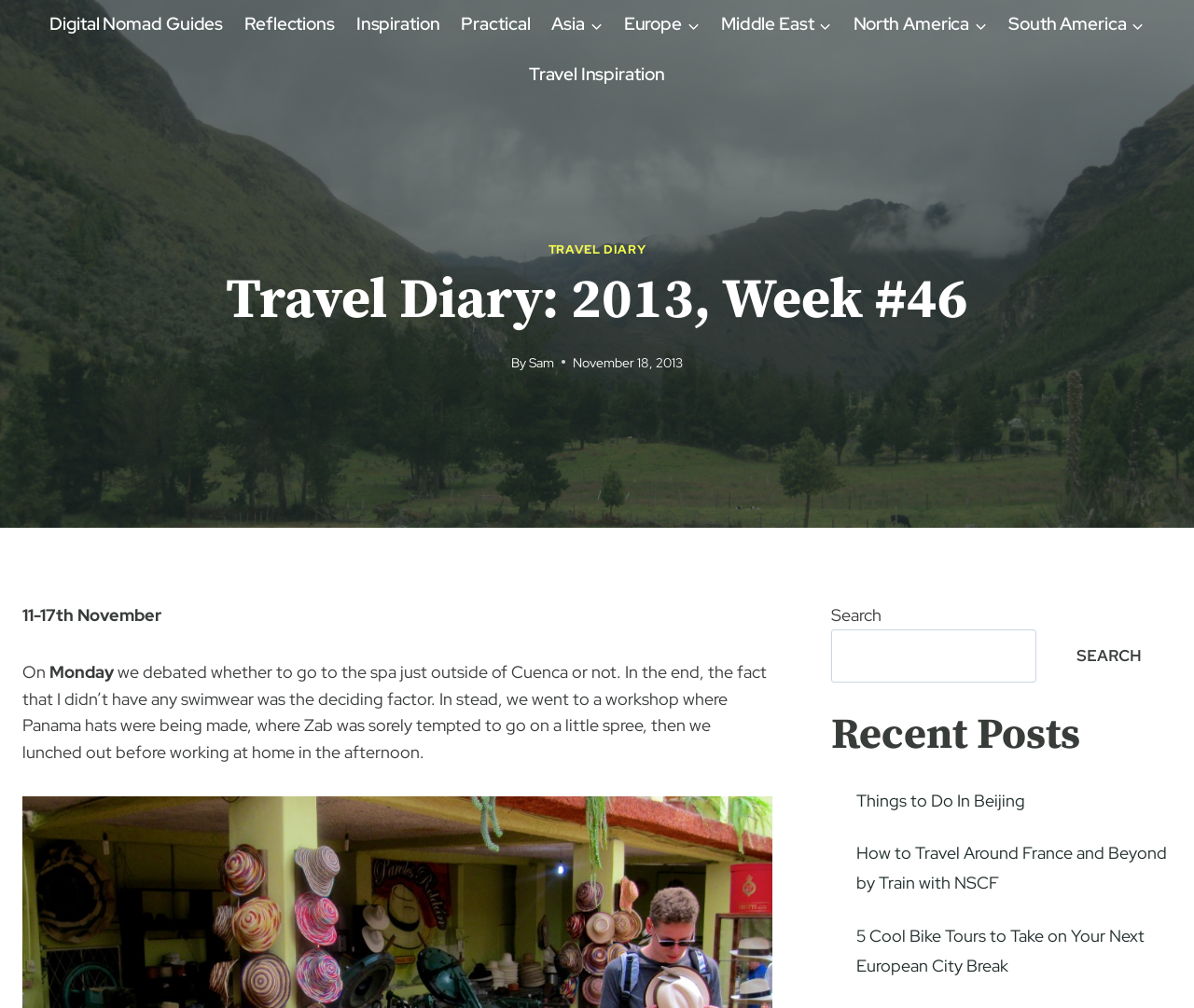How many links are in the primary navigation?
Can you offer a detailed and complete answer to this question?

I counted the number of links in the primary navigation section, which includes links like 'Digital Nomad Guides', 'Reflections', 'Inspiration', and so on. There are 9 links in total.